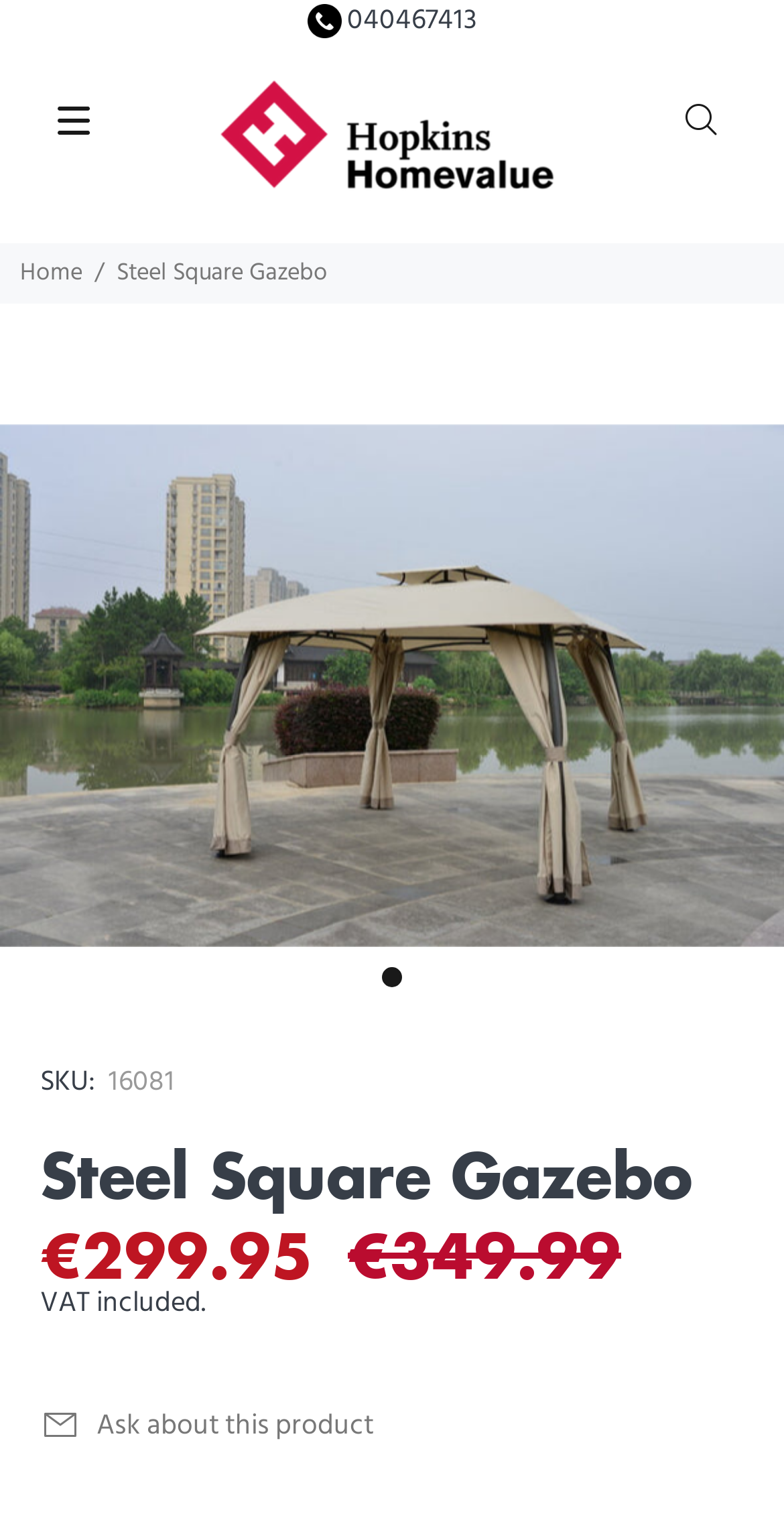What is the price of the Steel Square Gazebo?
Respond to the question with a single word or phrase according to the image.

€299.95